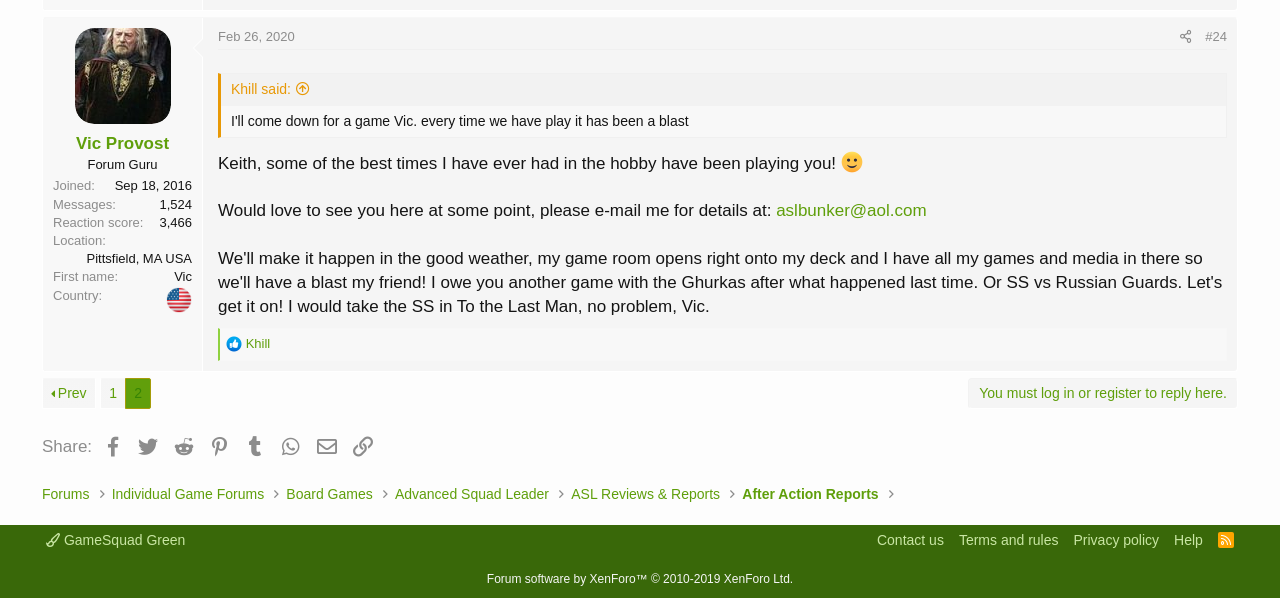Can you specify the bounding box coordinates of the area that needs to be clicked to fulfill the following instruction: "View user profile"?

[0.058, 0.047, 0.133, 0.207]